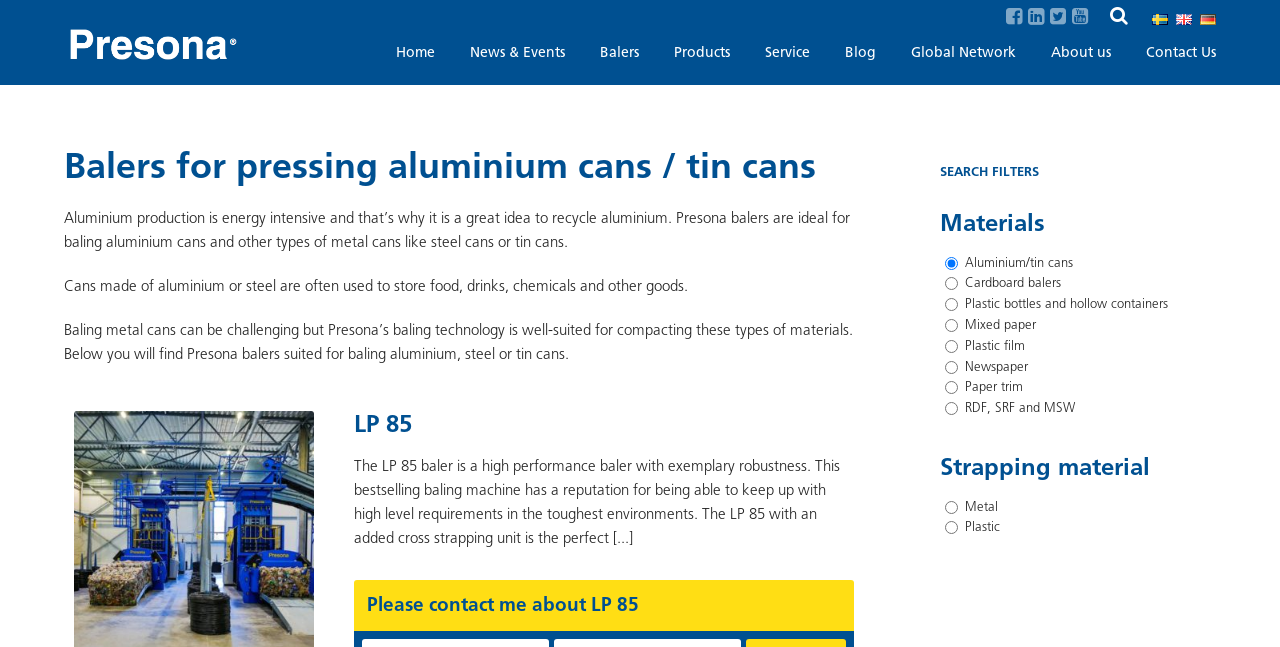Please determine the bounding box coordinates of the element to click in order to execute the following instruction: "Learn more about the LP 85 baler". The coordinates should be four float numbers between 0 and 1, specified as [left, top, right, bottom].

[0.277, 0.636, 0.667, 0.678]